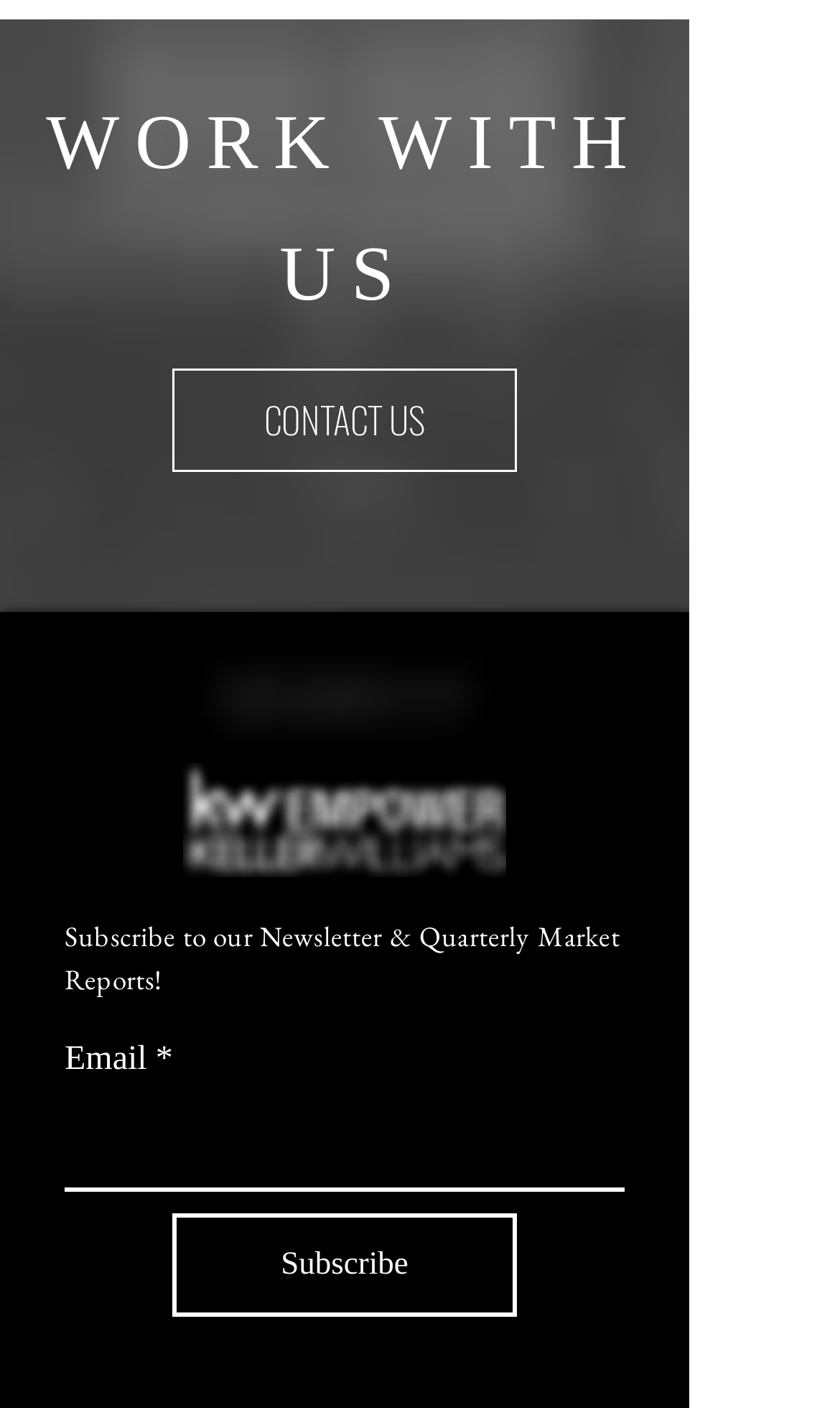Please answer the following question using a single word or phrase: 
What is the purpose of the 'CONTACT US' link?

To contact the organization